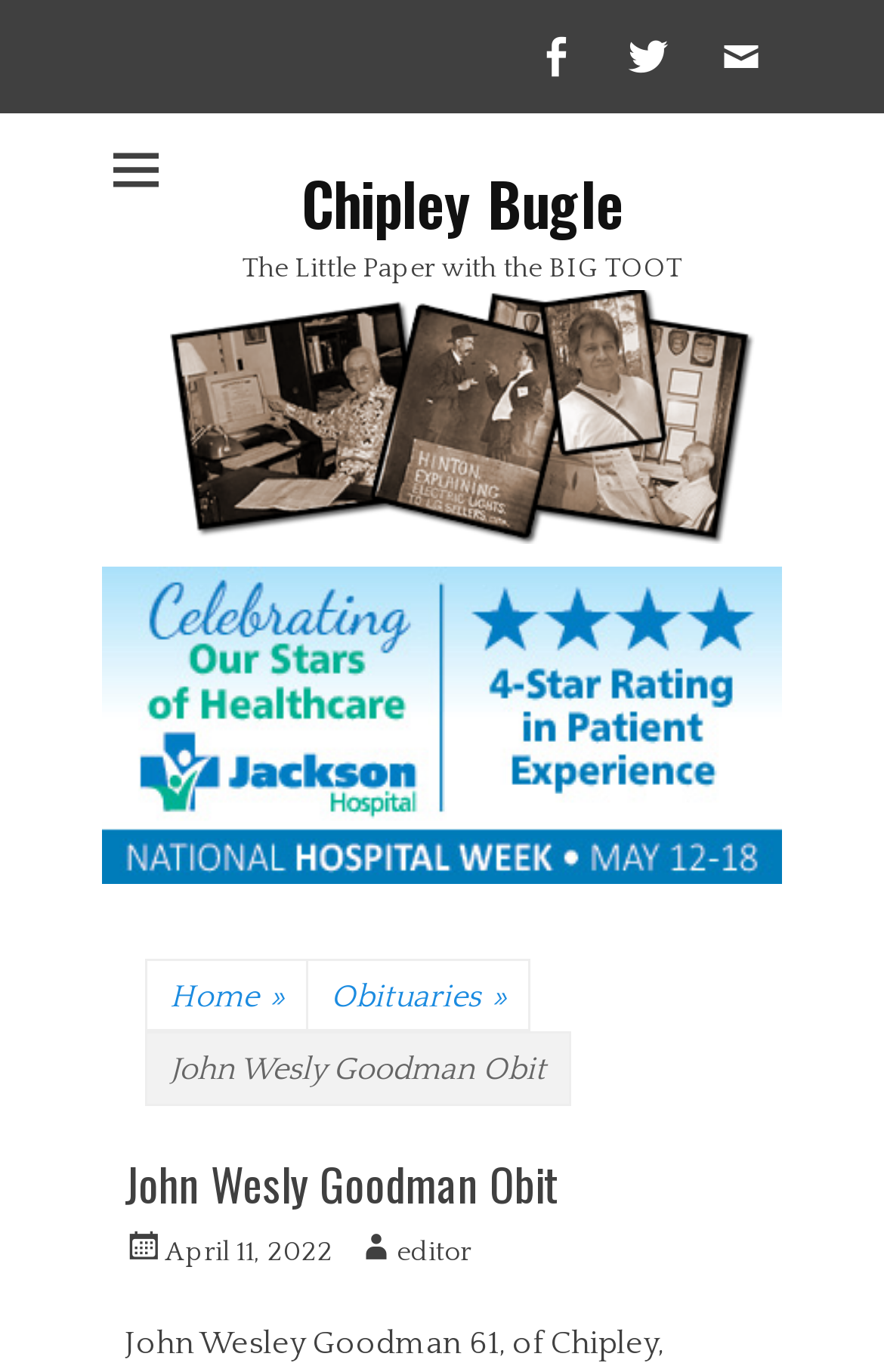Identify the bounding box coordinates of the element that should be clicked to fulfill this task: "Visit Chipley Bugle homepage". The coordinates should be provided as four float numbers between 0 and 1, i.e., [left, top, right, bottom].

[0.341, 0.116, 0.705, 0.18]